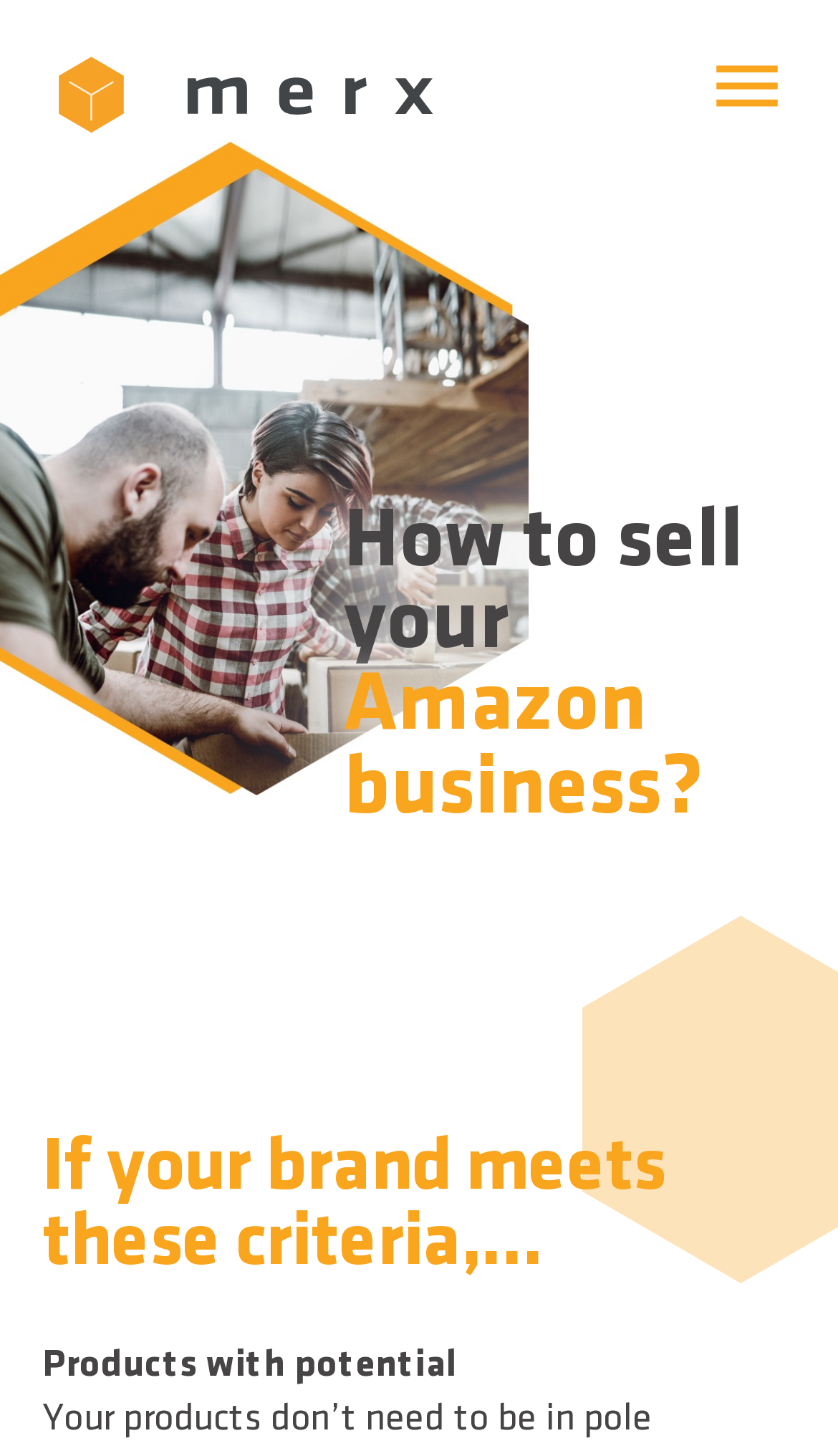What is the email address?
Answer the question with as much detail as possible.

The email address can be found in the link that contains the 'Mail Icon symbol', which is 'hello@merx-brands.com'.